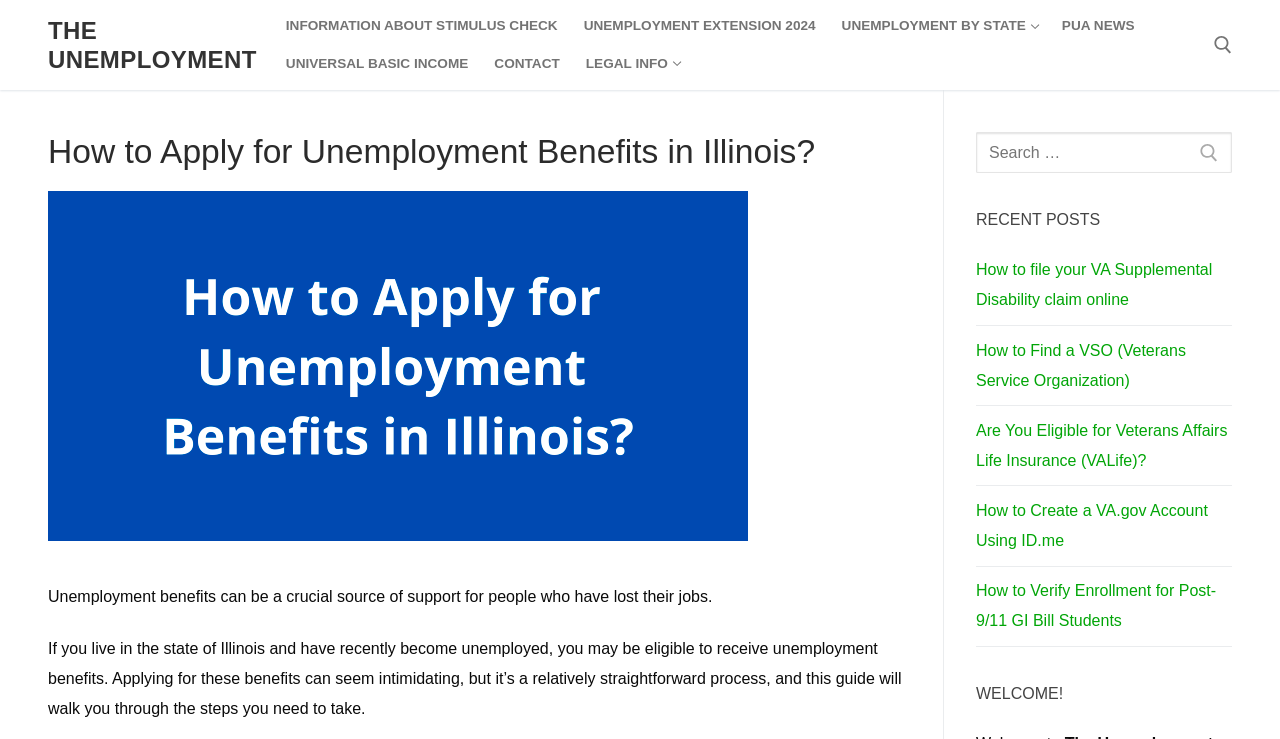What is the topic of the webpage?
Use the information from the image to give a detailed answer to the question.

The webpage is about how to apply for unemployment benefits in Illinois, as indicated by the heading 'How to Apply for Unemployment Benefits in Illinois?' and the static text 'Unemployment benefits can be a crucial source of support for people who have lost their jobs.'